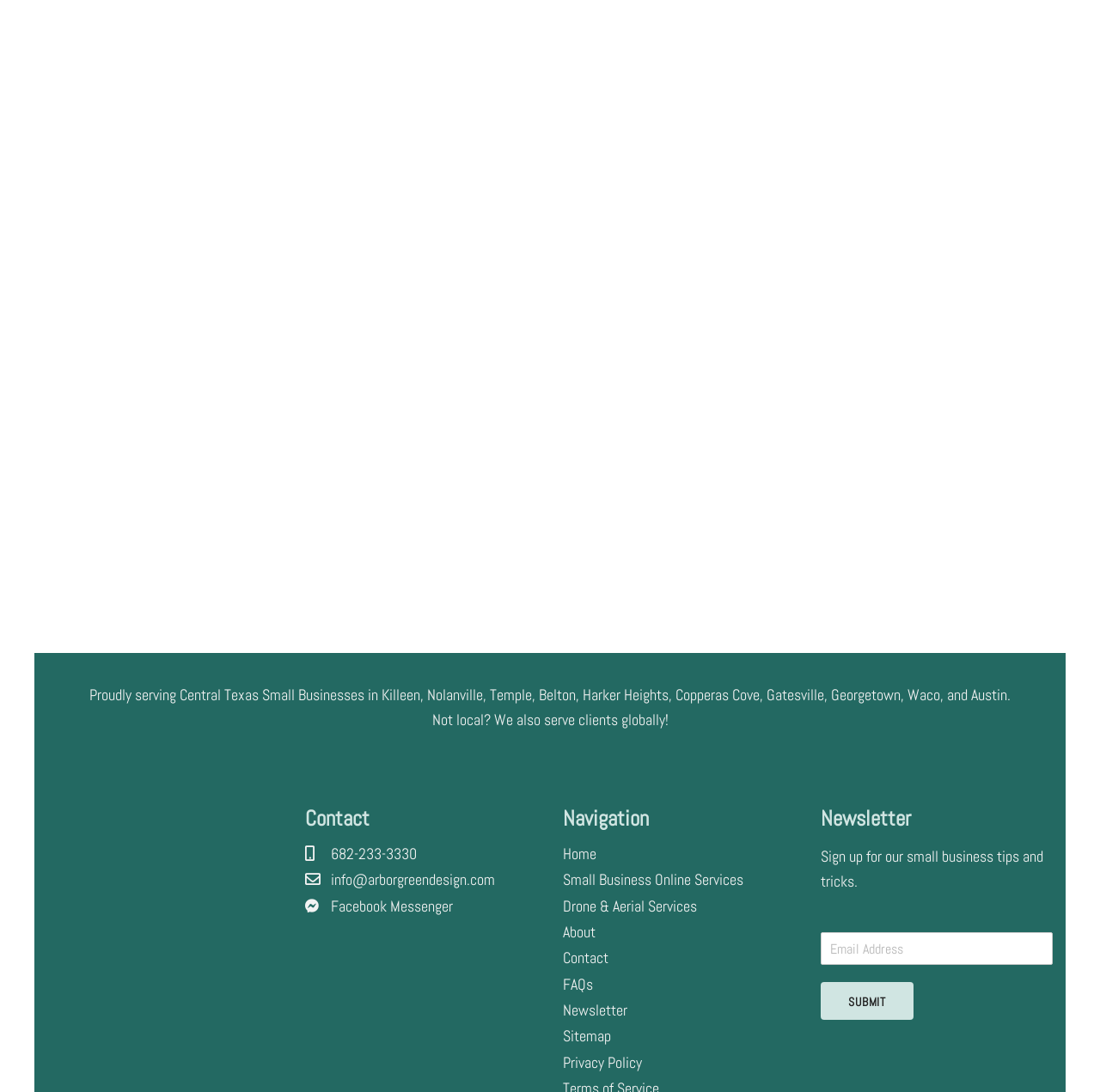Find and provide the bounding box coordinates for the UI element described here: "State of Play". The coordinates should be given as four float numbers between 0 and 1: [left, top, right, bottom].

None